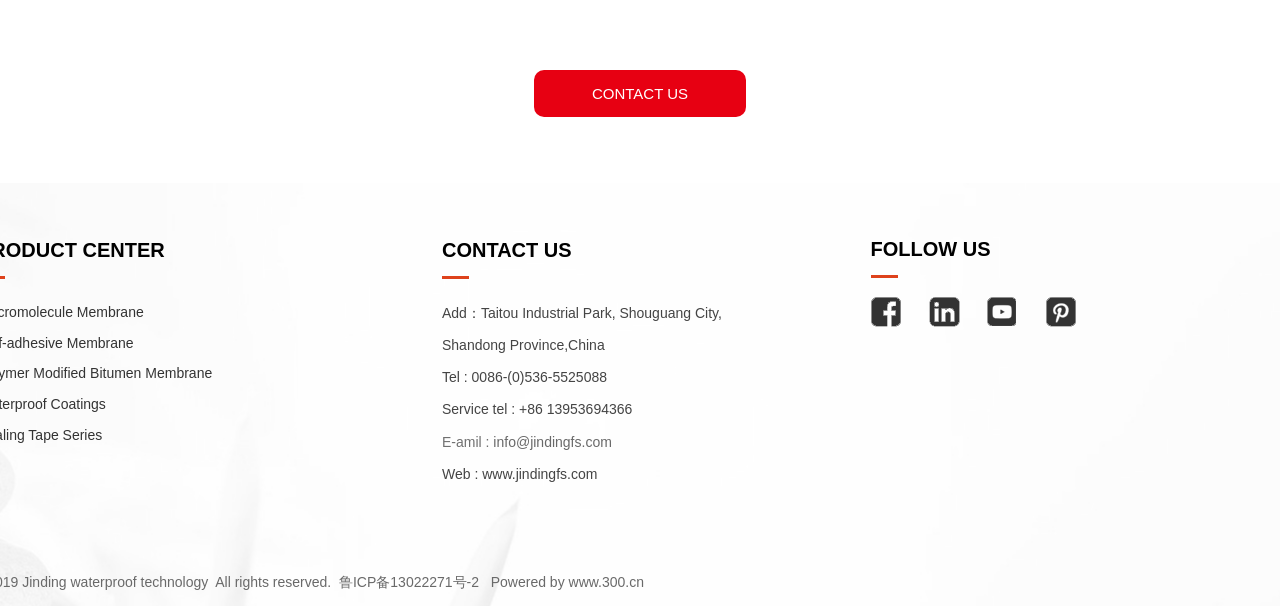What is the company's website?
Please use the image to deliver a detailed and complete answer.

I found the website by looking at the 'CONTACT US' section, where it says 'Web :' followed by a link with the website 'www.jindingfs.com'.